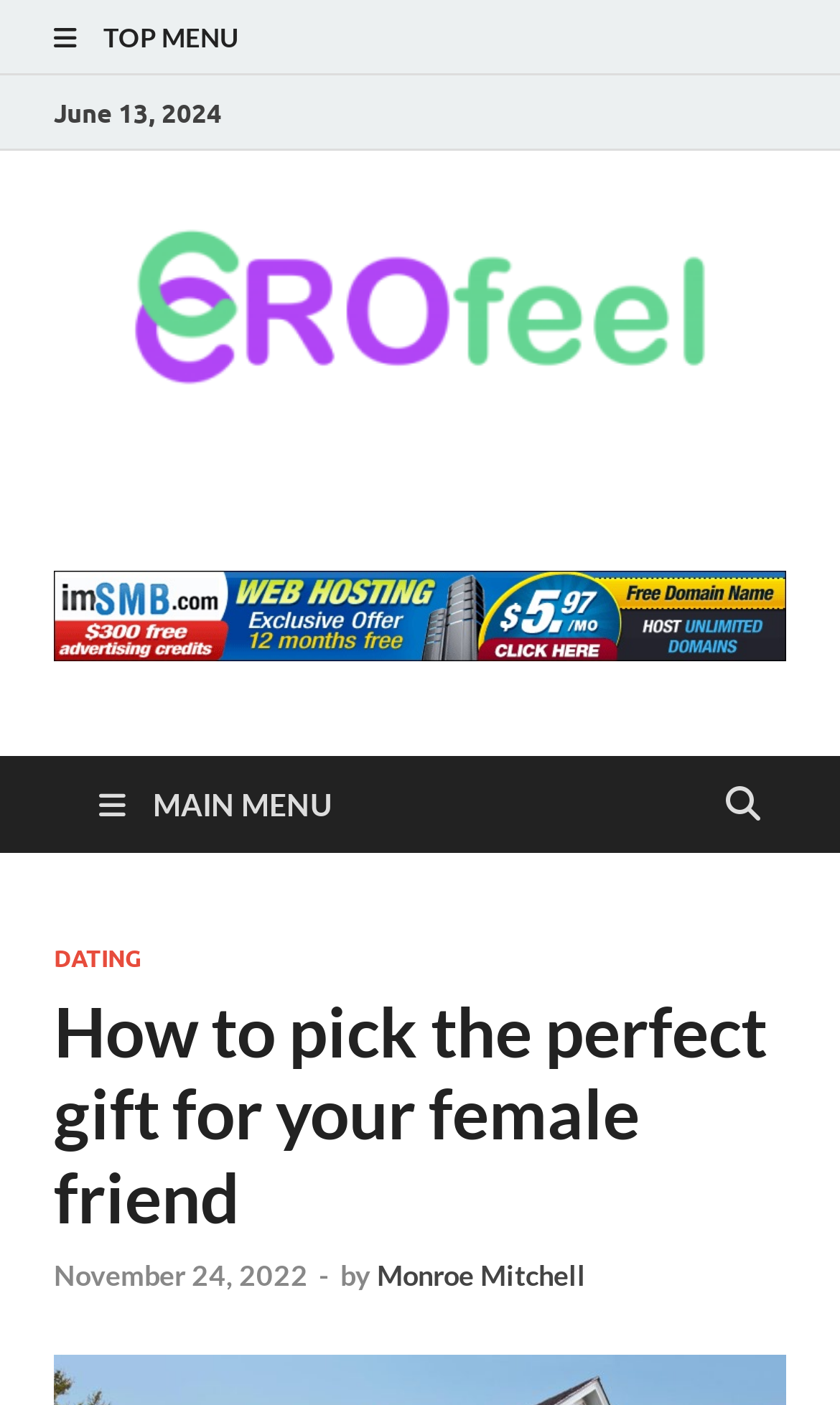What is the date of the article?
Answer the question with a single word or phrase by looking at the picture.

June 13, 2024